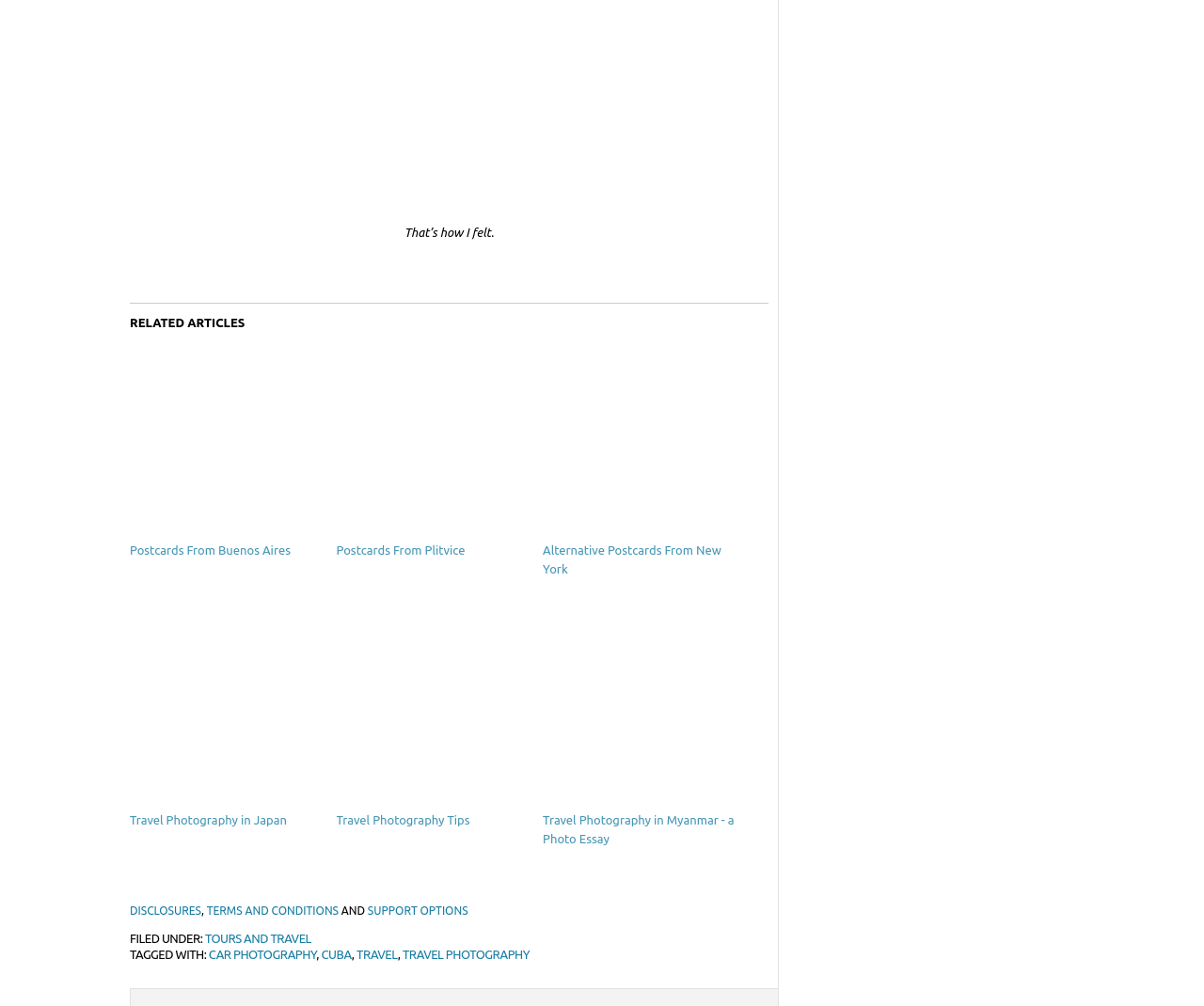Please identify the bounding box coordinates of the clickable area that will fulfill the following instruction: "explore tours and travel". The coordinates should be in the format of four float numbers between 0 and 1, i.e., [left, top, right, bottom].

[0.17, 0.926, 0.258, 0.939]